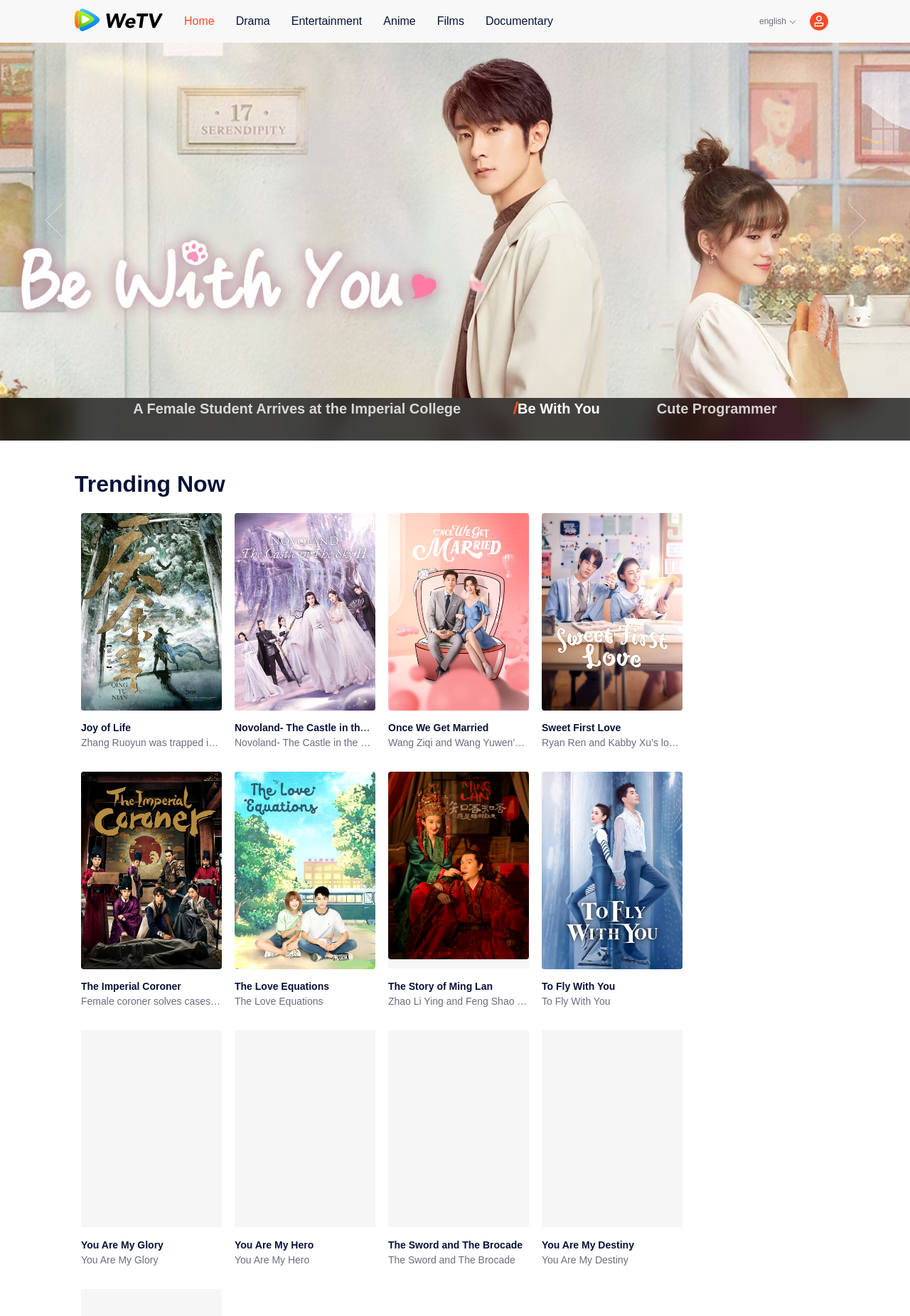Indicate the bounding box coordinates of the clickable region to achieve the following instruction: "Explore the 'Trending Now' section."

[0.082, 0.356, 0.918, 0.379]